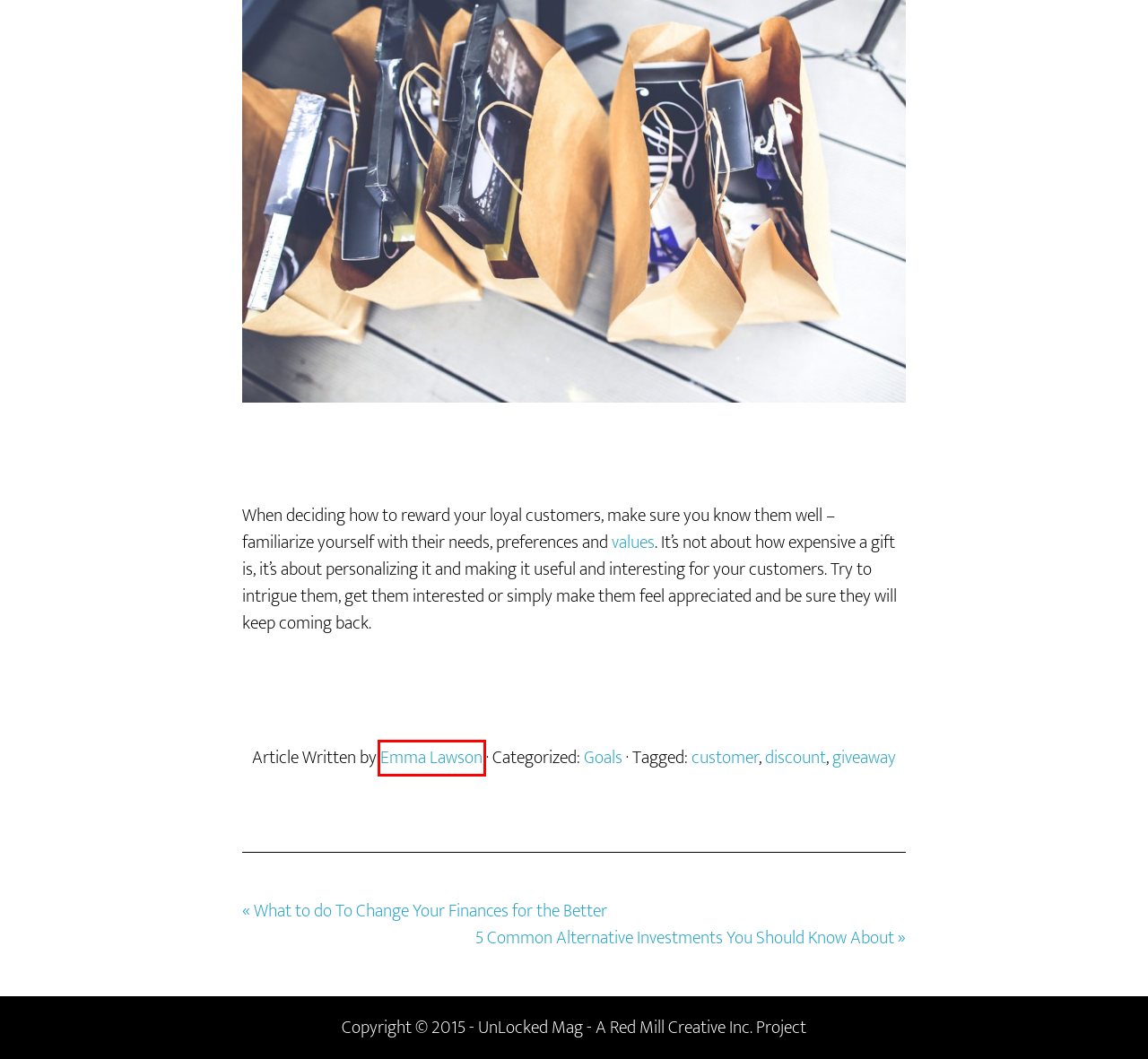You are given a screenshot of a webpage with a red bounding box around an element. Choose the most fitting webpage description for the page that appears after clicking the element within the red bounding box. Here are the candidates:
A. Login
B. RMC
C. Emma Lawson
D. discount
E. Goals
F. What to do To Change Your Finances for the Better
G. giveaway
H. 5 Common Alternative Investments You Should Know About

C